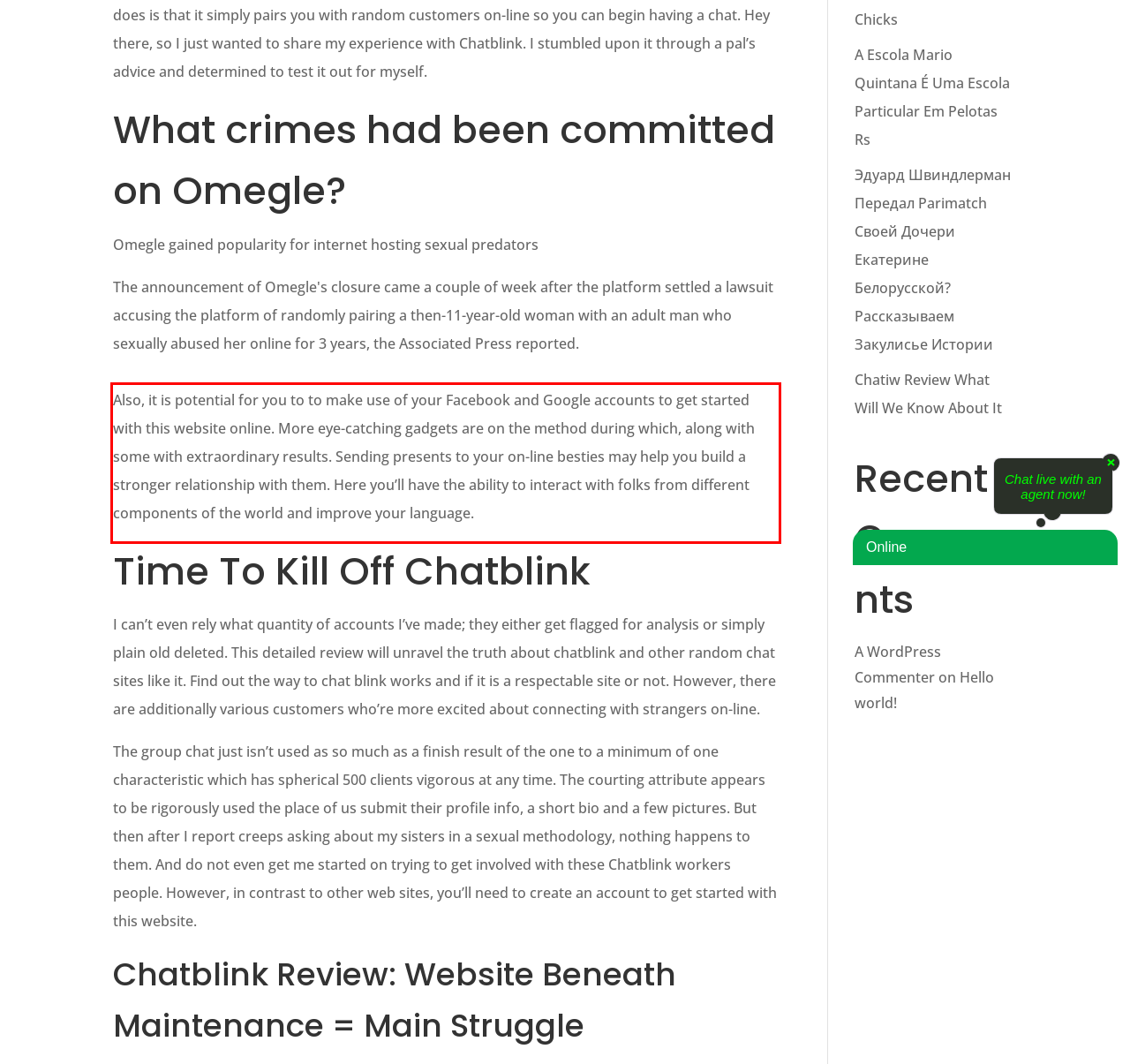Observe the screenshot of the webpage, locate the red bounding box, and extract the text content within it.

Also, it is potential for you to to make use of your Facebook and Google accounts to get started with this website online. More eye-catching gadgets are on the method during which, along with some with extraordinary results. Sending presents to your on-line besties may help you build a stronger relationship with them. Here you’ll have the ability to interact with folks from different components of the world and improve your language.